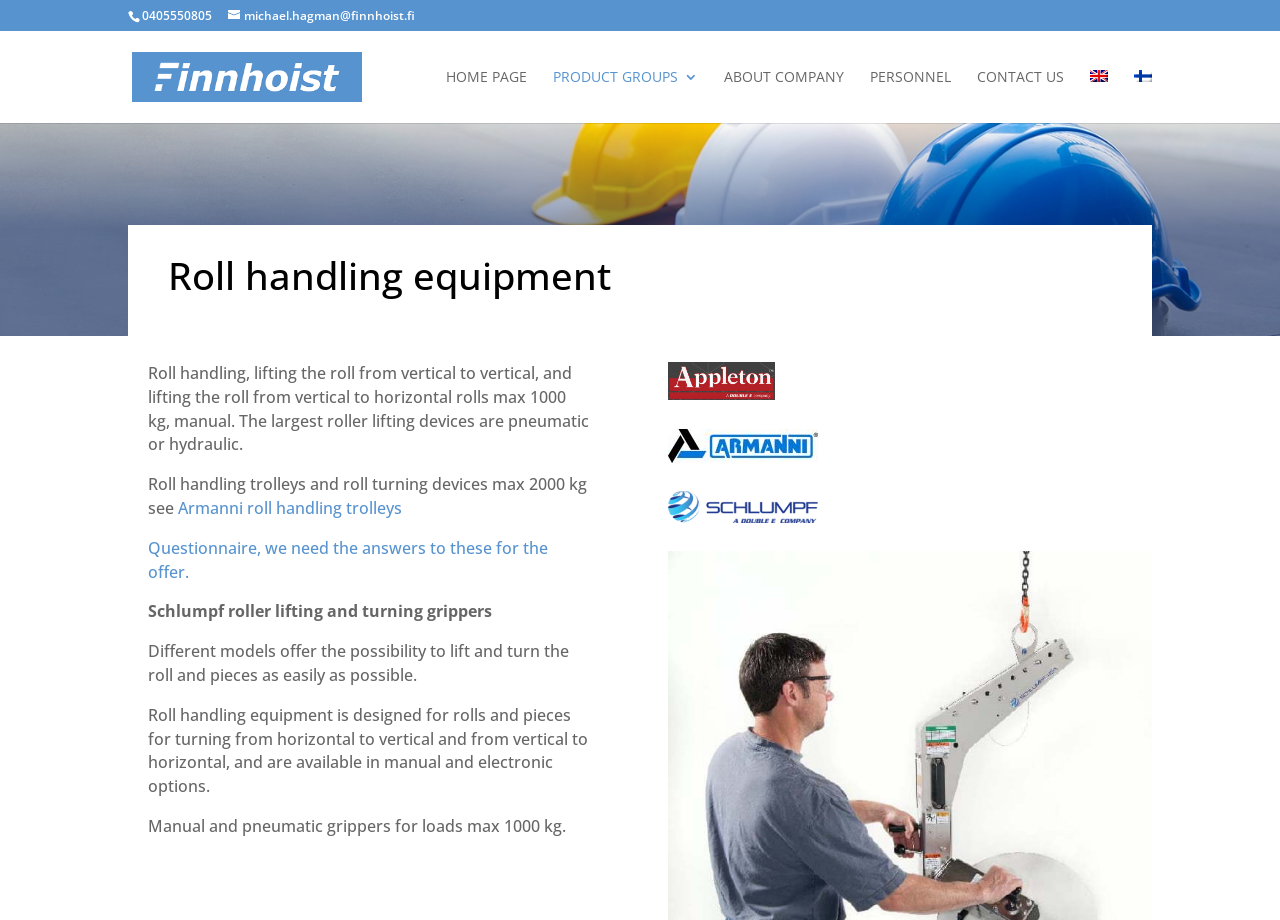Analyze the image and provide a detailed answer to the question: How many language options are available?

The language options can be found in the top-right corner of the webpage, where there are two links, 'English' and 'Finnish', each accompanied by a flag icon.